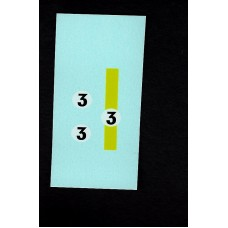What is the purpose of the transfers?
Using the image as a reference, give a one-word or short phrase answer.

Customization